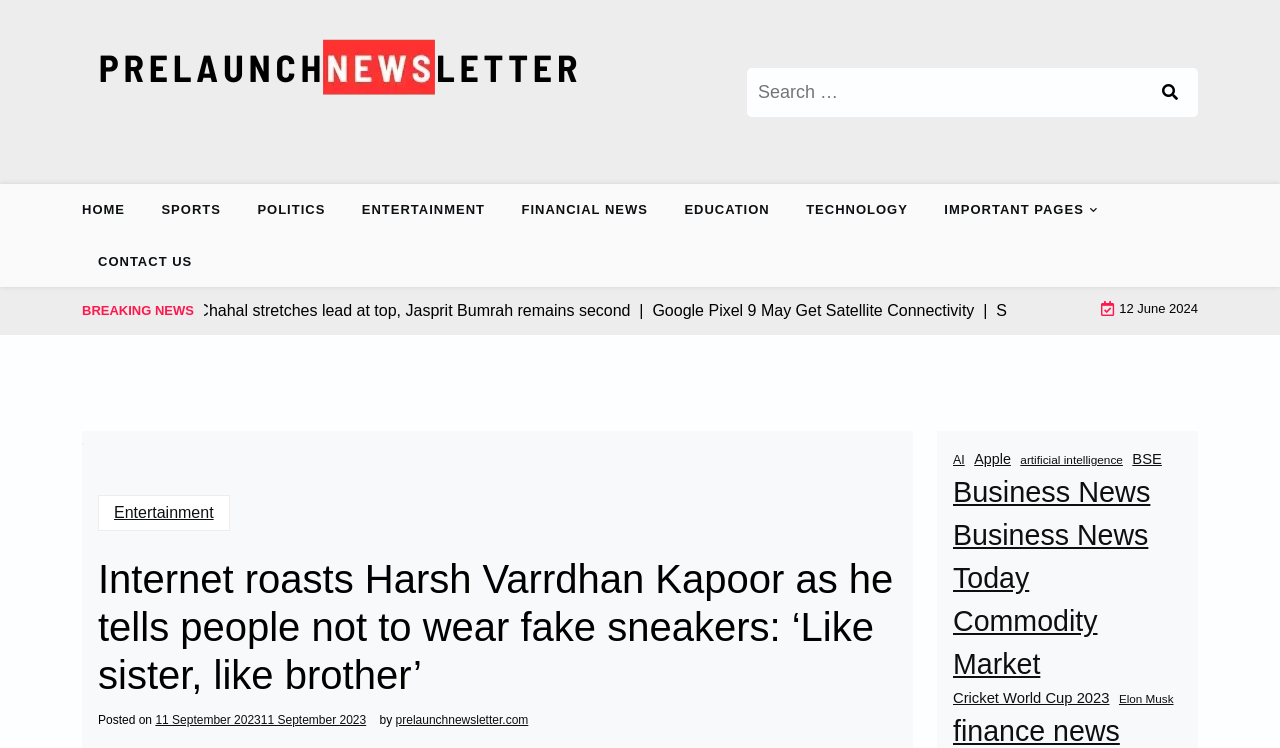Predict the bounding box of the UI element based on this description: "parent_node: Search for: value="Search"".

[0.897, 0.09, 0.936, 0.156]